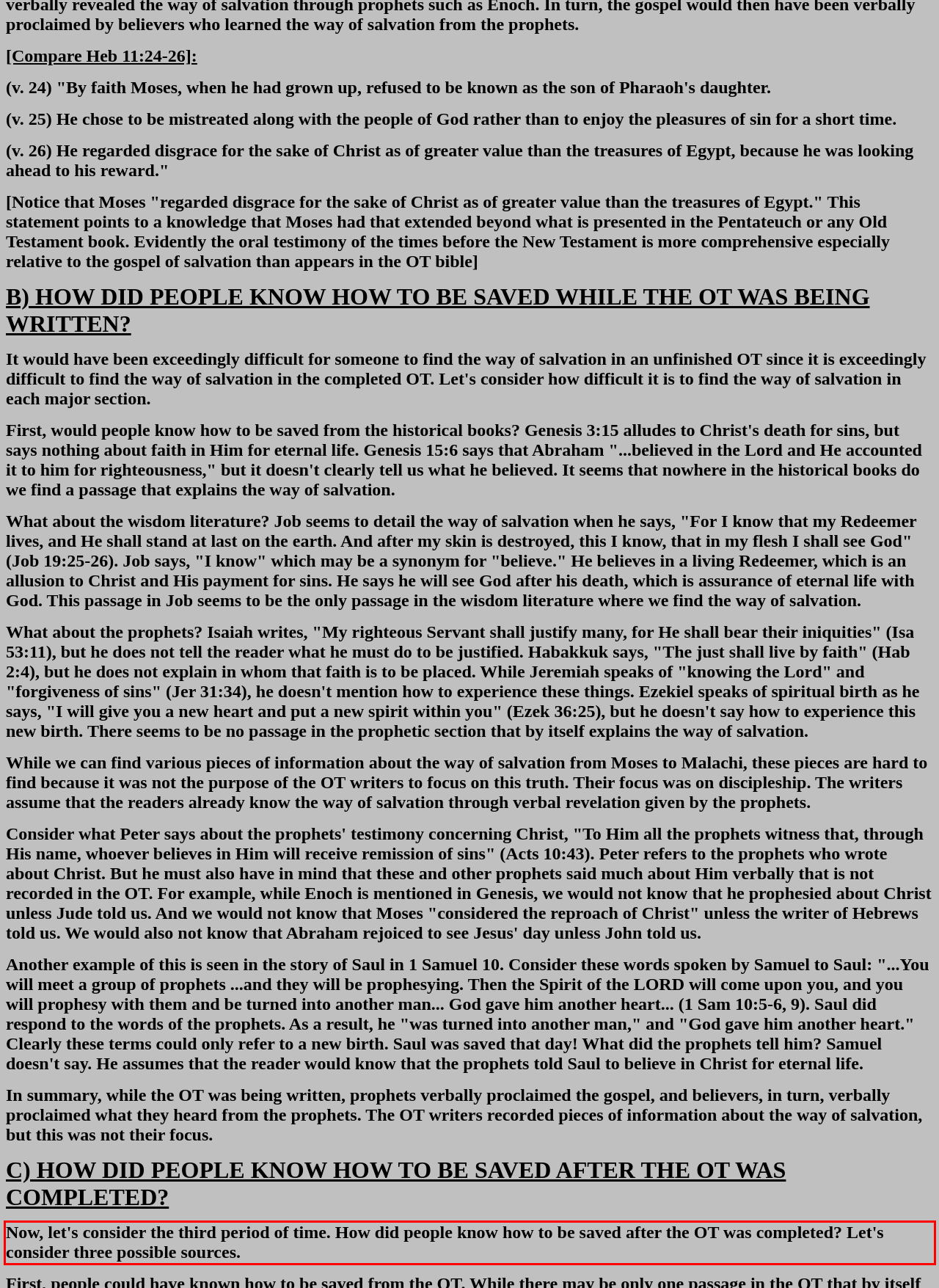Using the provided screenshot, read and generate the text content within the red-bordered area.

Now, let's consider the third period of time. How did people know how to be saved after the OT was completed? Let's consider three possible sources.